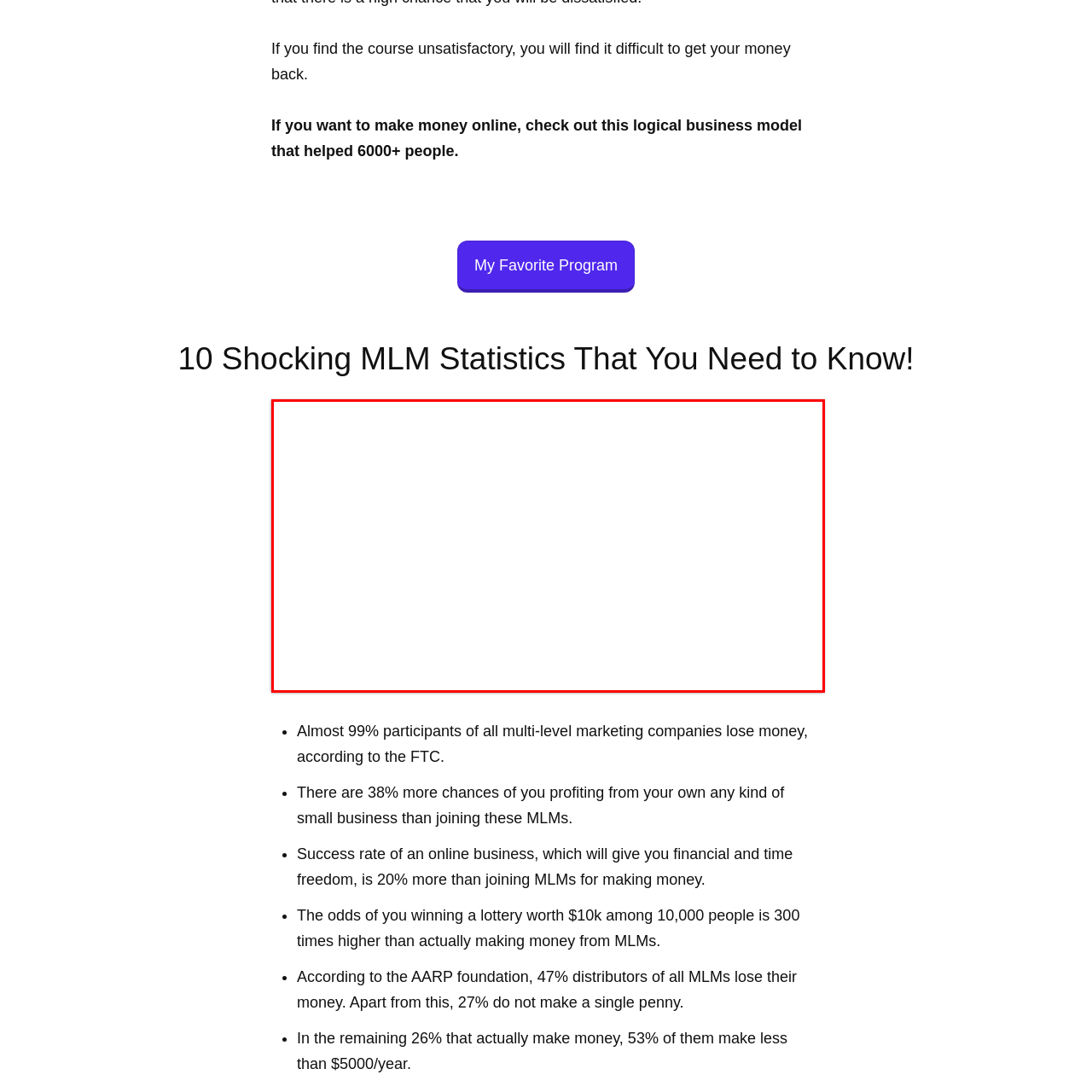What is the purpose of the 'MLM stats' image?
Inspect the image inside the red bounding box and answer the question with as much detail as you can.

The 'MLM stats' image serves as a visual aid to reinforce the impactful statistics and harsh truths about MLM participation, aiming to educate potential participants about the risks associated with MLMs and urge them to consider more viable business models.